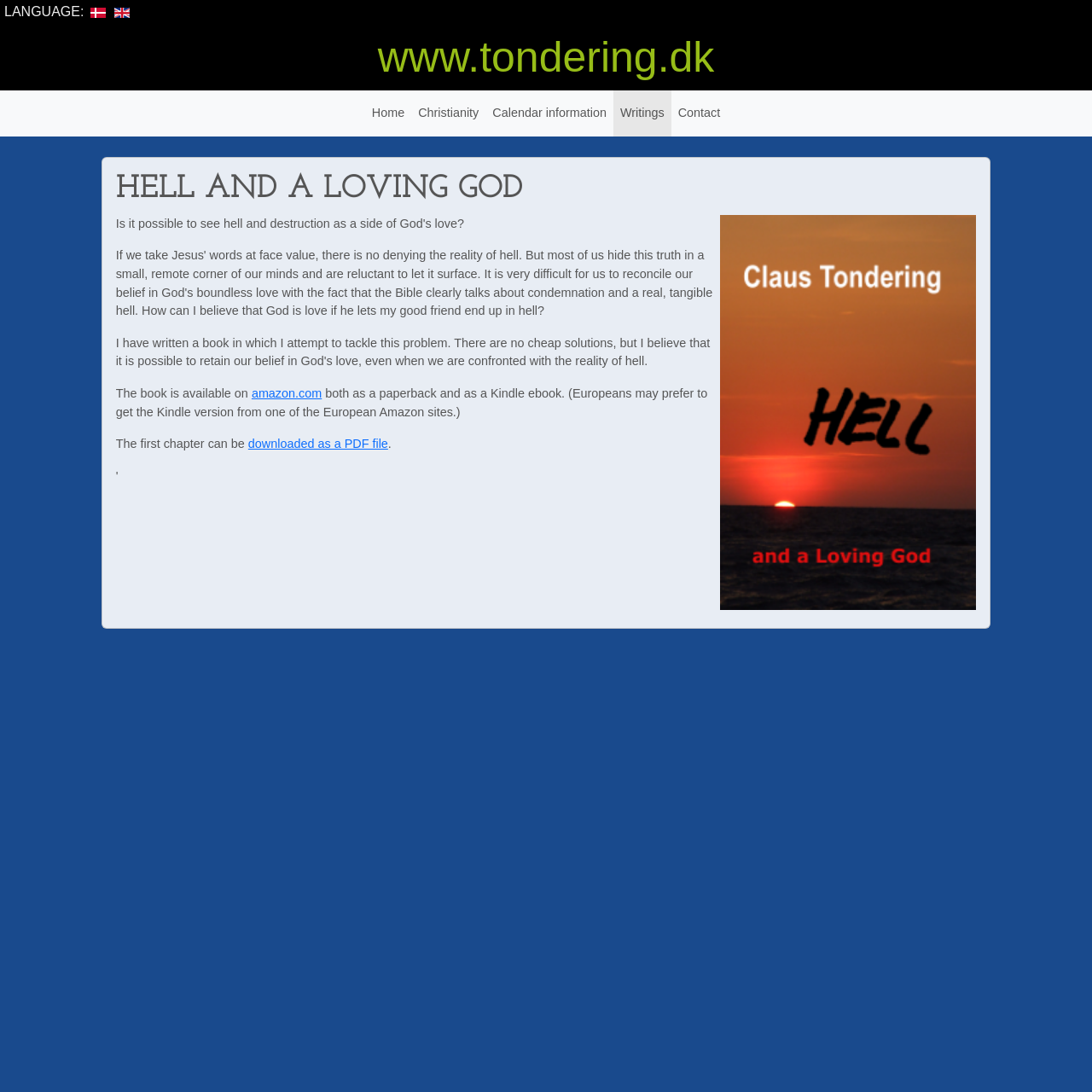Please identify the bounding box coordinates of the element's region that I should click in order to complete the following instruction: "Go to Home page". The bounding box coordinates consist of four float numbers between 0 and 1, i.e., [left, top, right, bottom].

[0.334, 0.083, 0.377, 0.125]